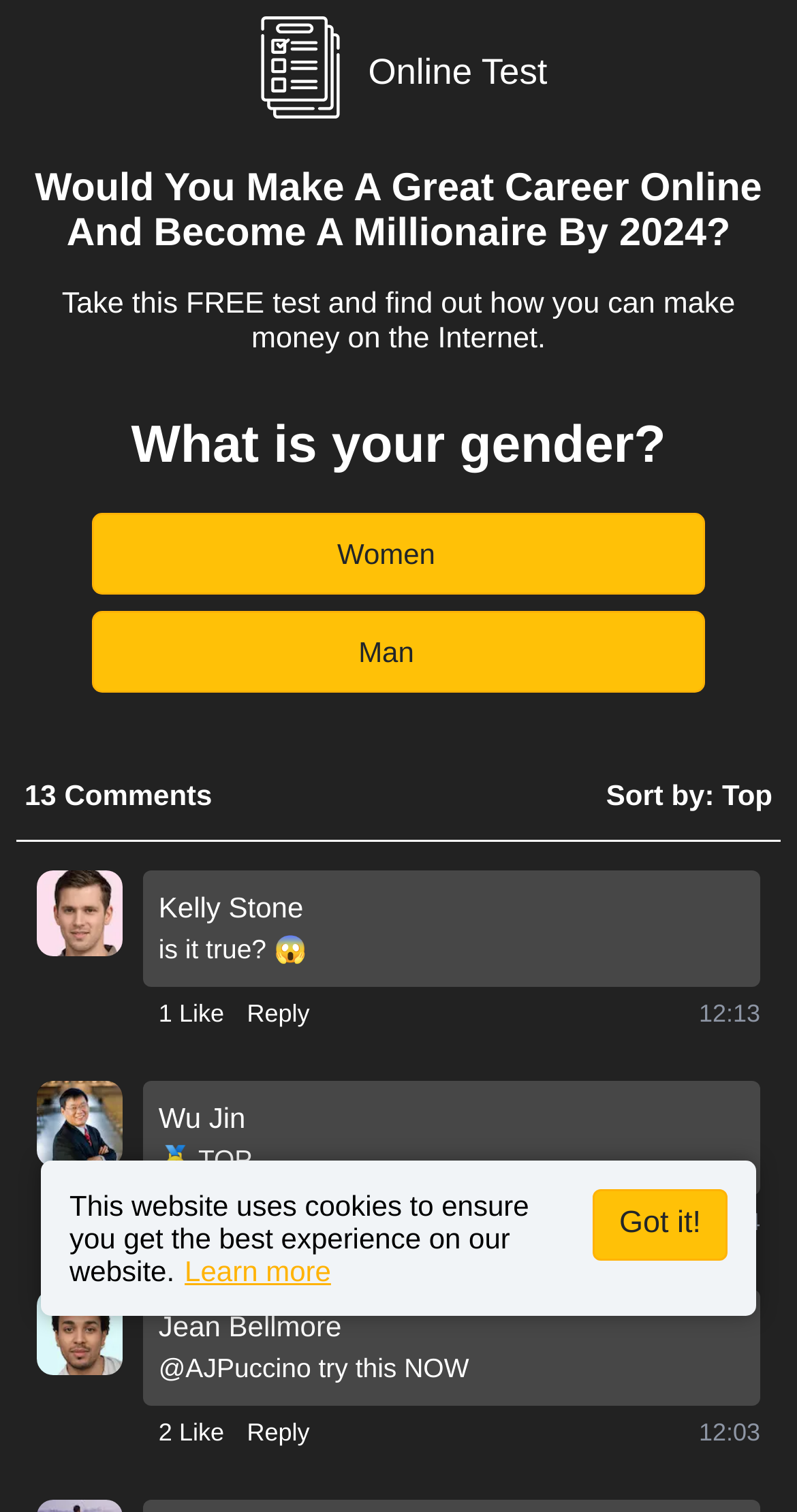What is the purpose of the button 'Got it!'?
Look at the image and provide a short answer using one word or a phrase.

To accept cookies